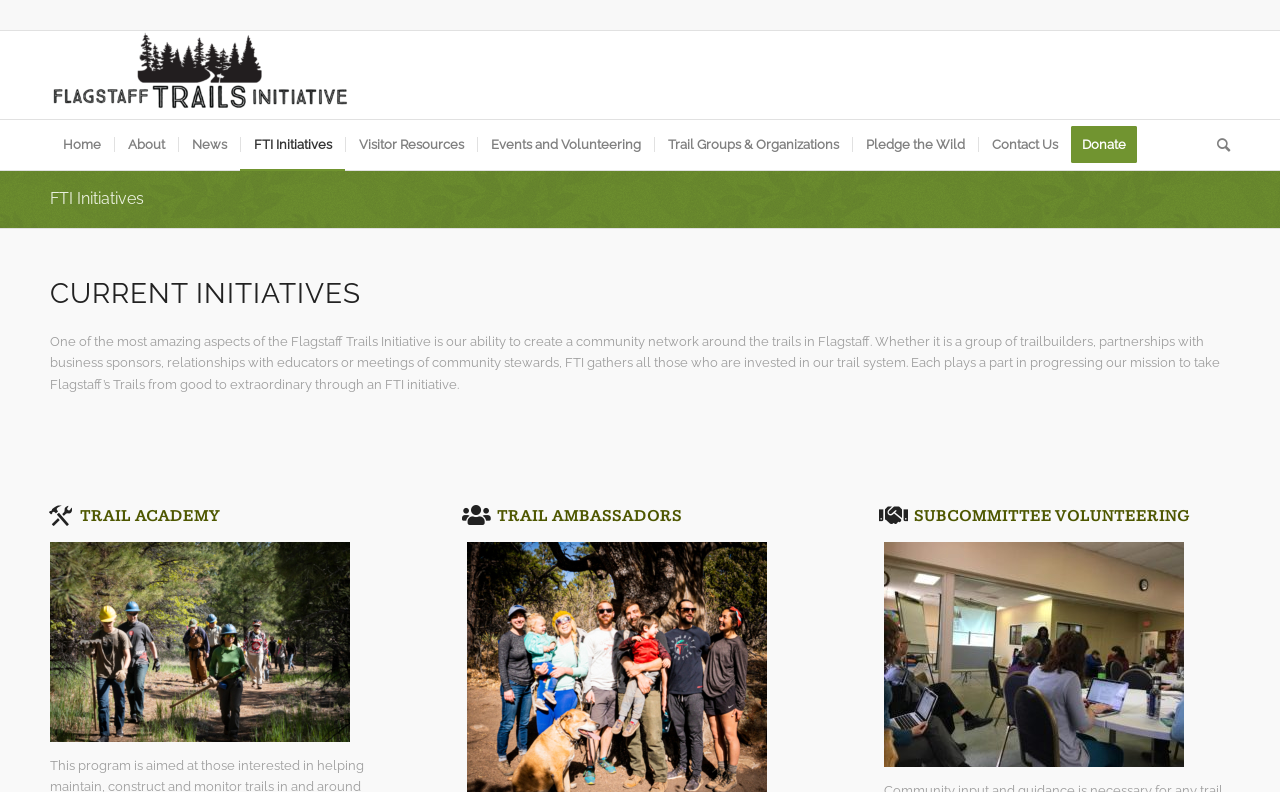Using the webpage screenshot, locate the HTML element that fits the following description and provide its bounding box: "Events and Volunteering".

[0.373, 0.152, 0.511, 0.215]